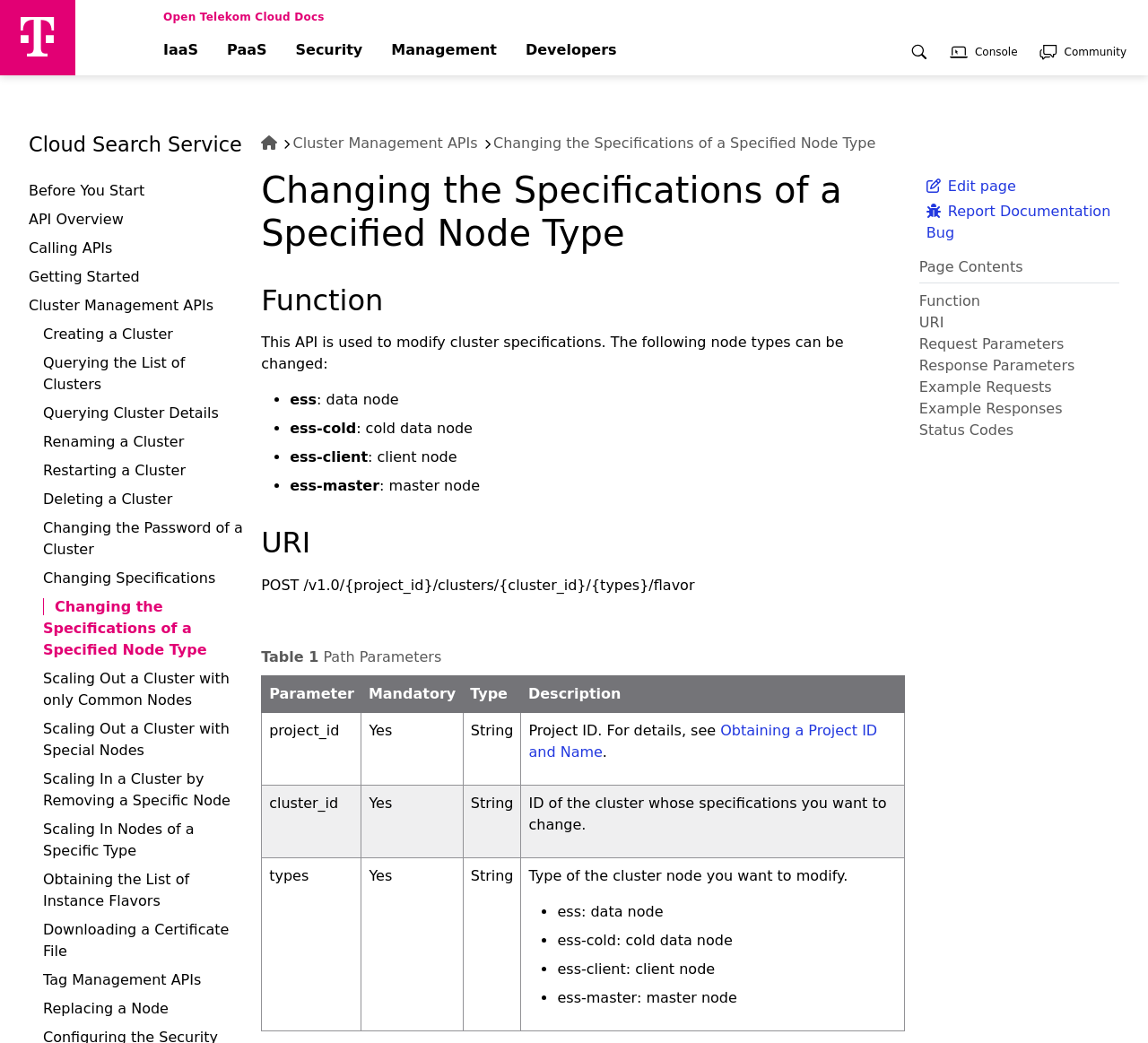From the element description: "Function", extract the bounding box coordinates of the UI element. The coordinates should be expressed as four float numbers between 0 and 1, in the order [left, top, right, bottom].

[0.801, 0.28, 0.854, 0.297]